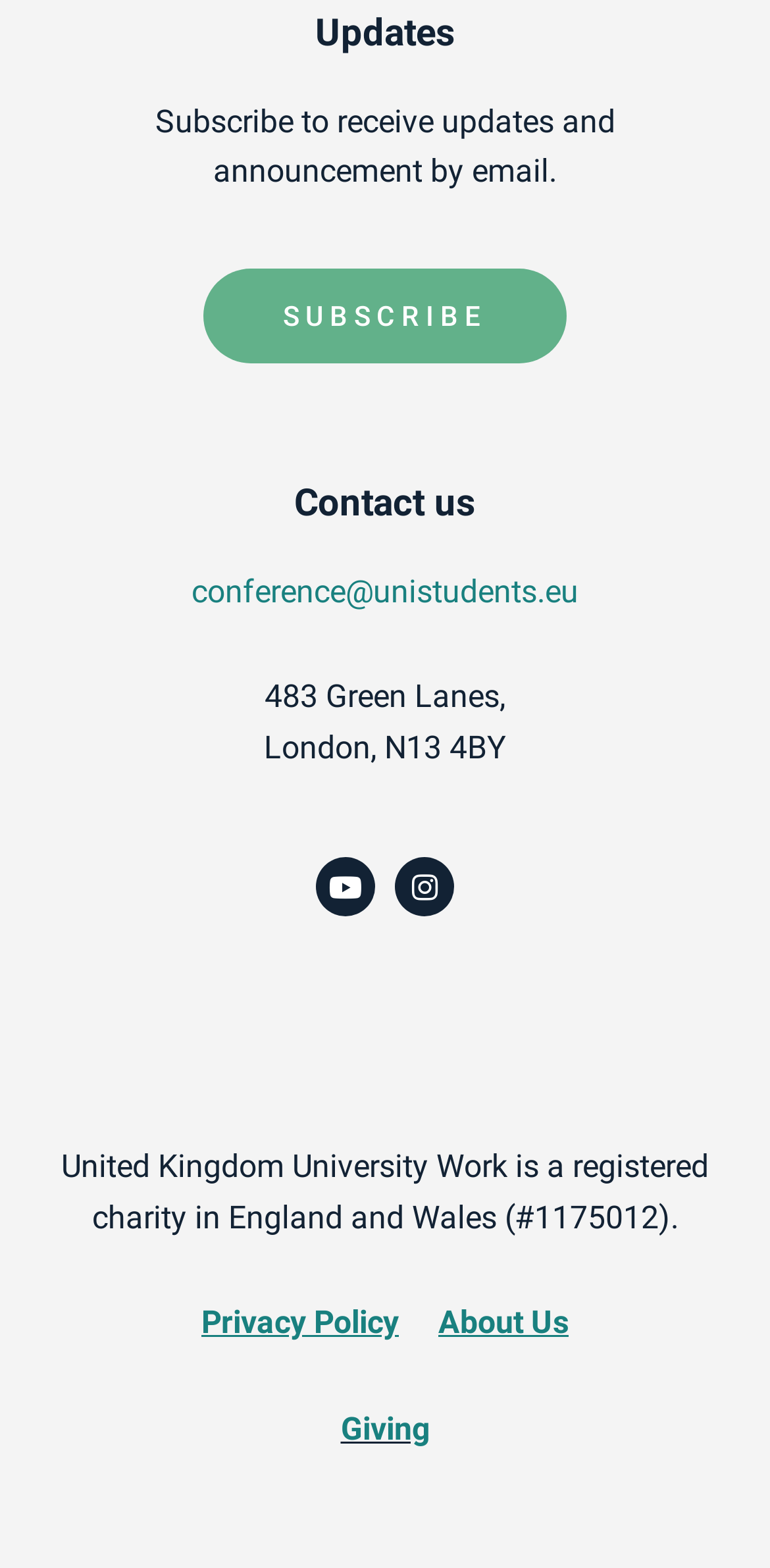What is the address of the organization?
Look at the webpage screenshot and answer the question with a detailed explanation.

I found the address by reading the StaticText elements with the text '483 Green Lanes,' and 'London, N13 4BY' which are located under the 'Contact us' heading.